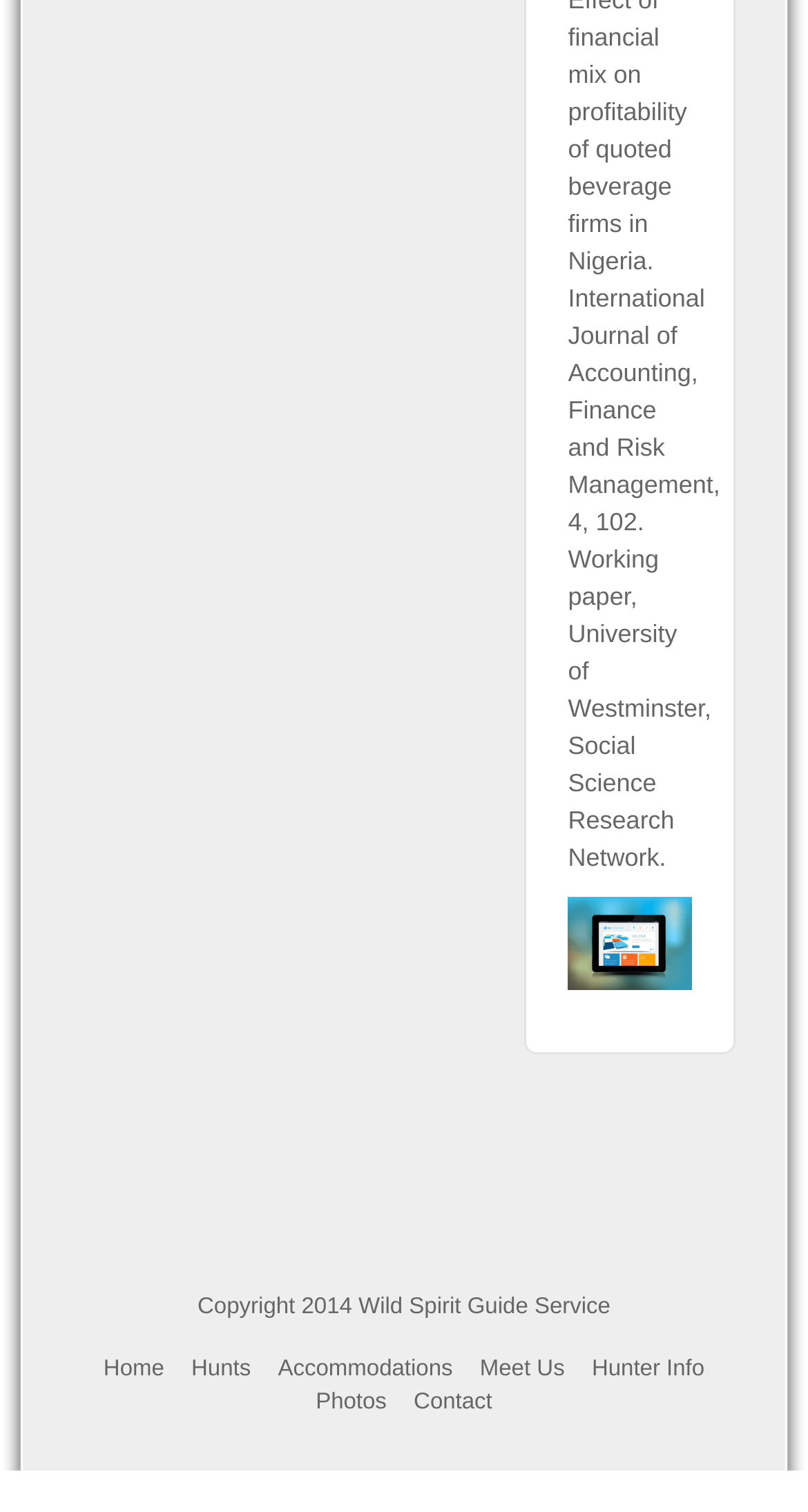Please determine the bounding box of the UI element that matches this description: May 31, 2019May 31, 2019. The coordinates should be given as (top-left x, top-left y, bottom-right x, bottom-right y), with all values between 0 and 1.

None